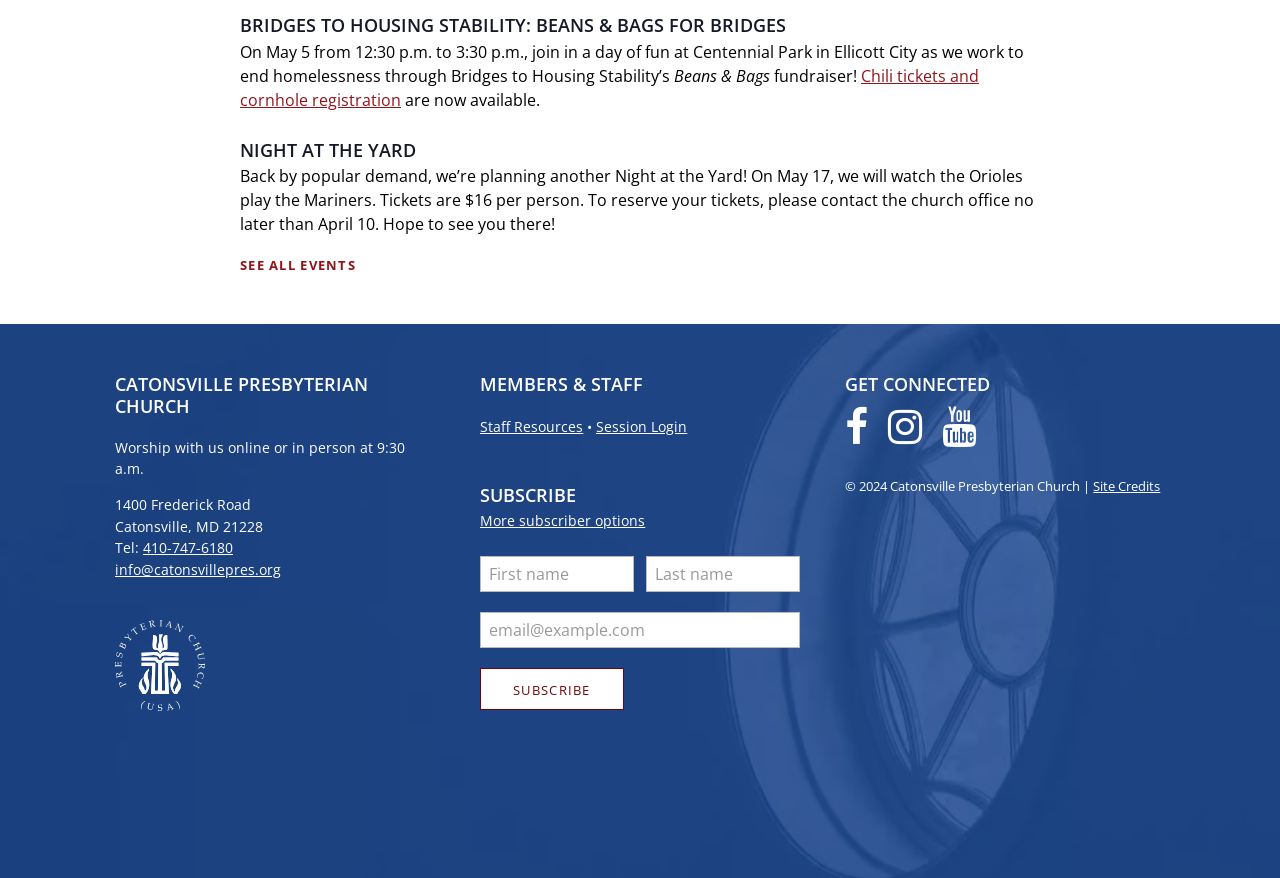Please respond to the question with a concise word or phrase:
What can you do with the 'SUBSCRIBE' button?

Subscribe to the church's newsletter